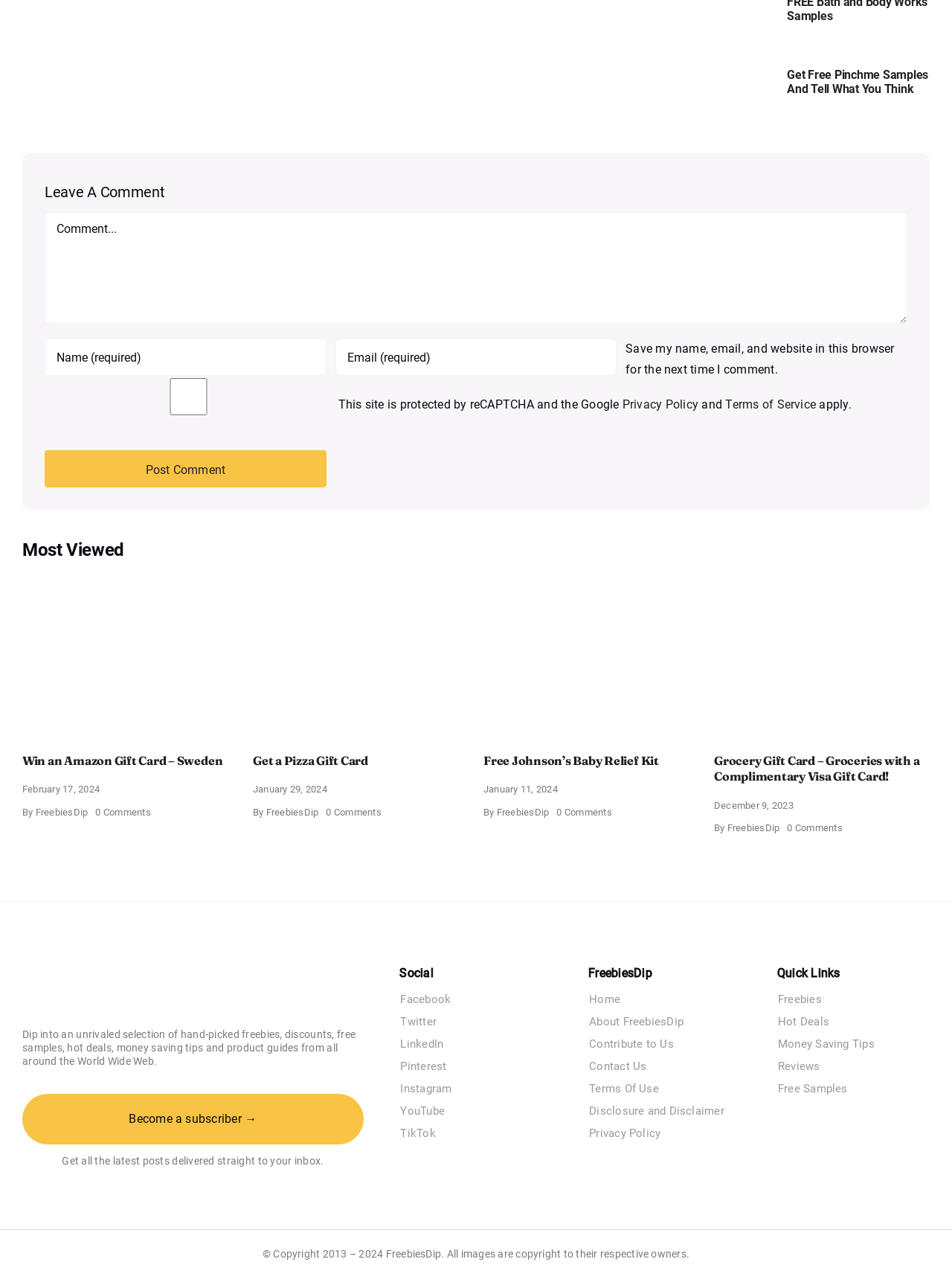Determine the bounding box coordinates of the element's region needed to click to follow the instruction: "Follow on Facebook". Provide these coordinates as four float numbers between 0 and 1, formatted as [left, top, right, bottom].

[0.42, 0.786, 0.58, 0.795]